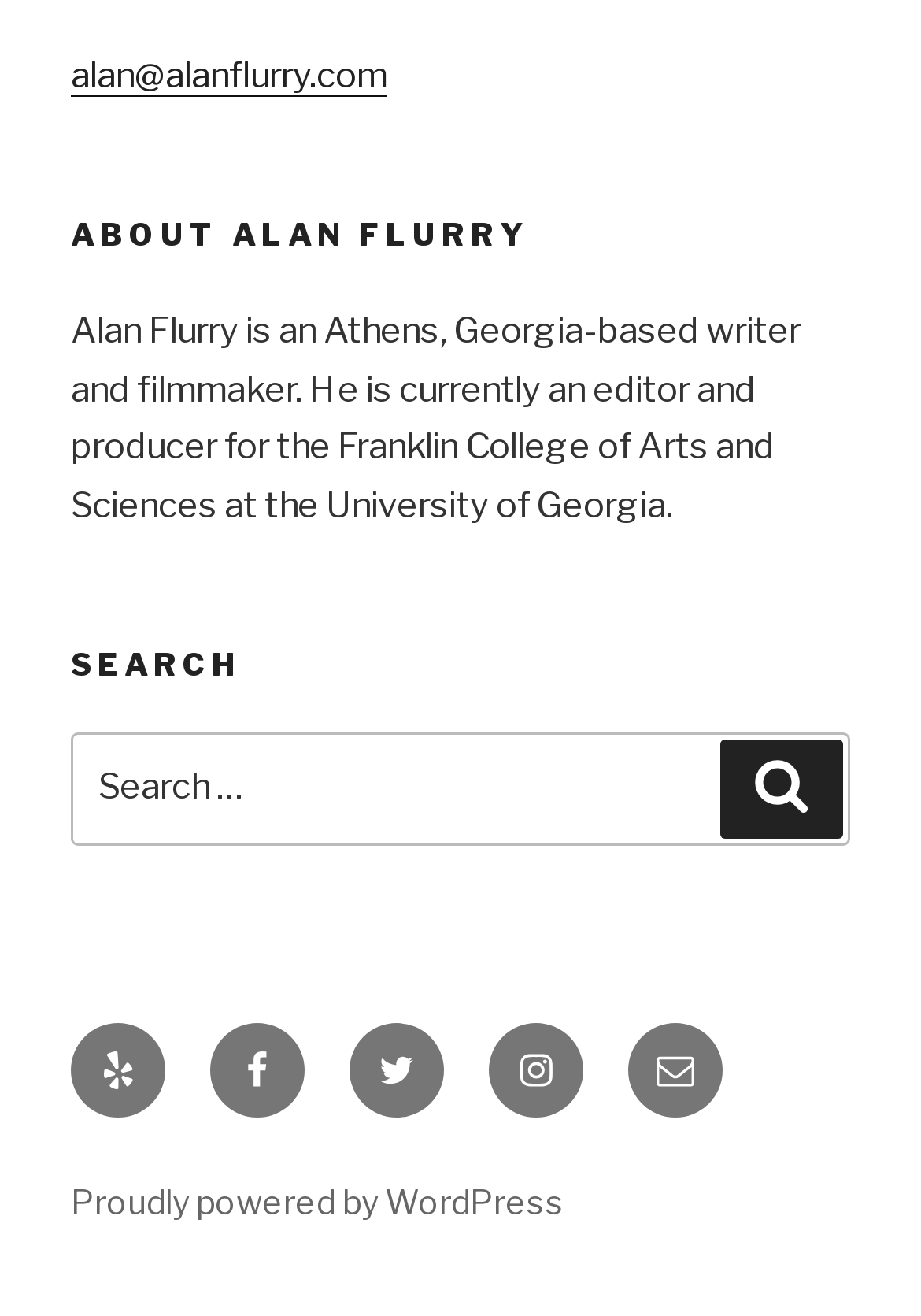From the webpage screenshot, predict the bounding box coordinates (top-left x, top-left y, bottom-right x, bottom-right y) for the UI element described here: Proudly powered by WordPress

[0.077, 0.897, 0.613, 0.928]